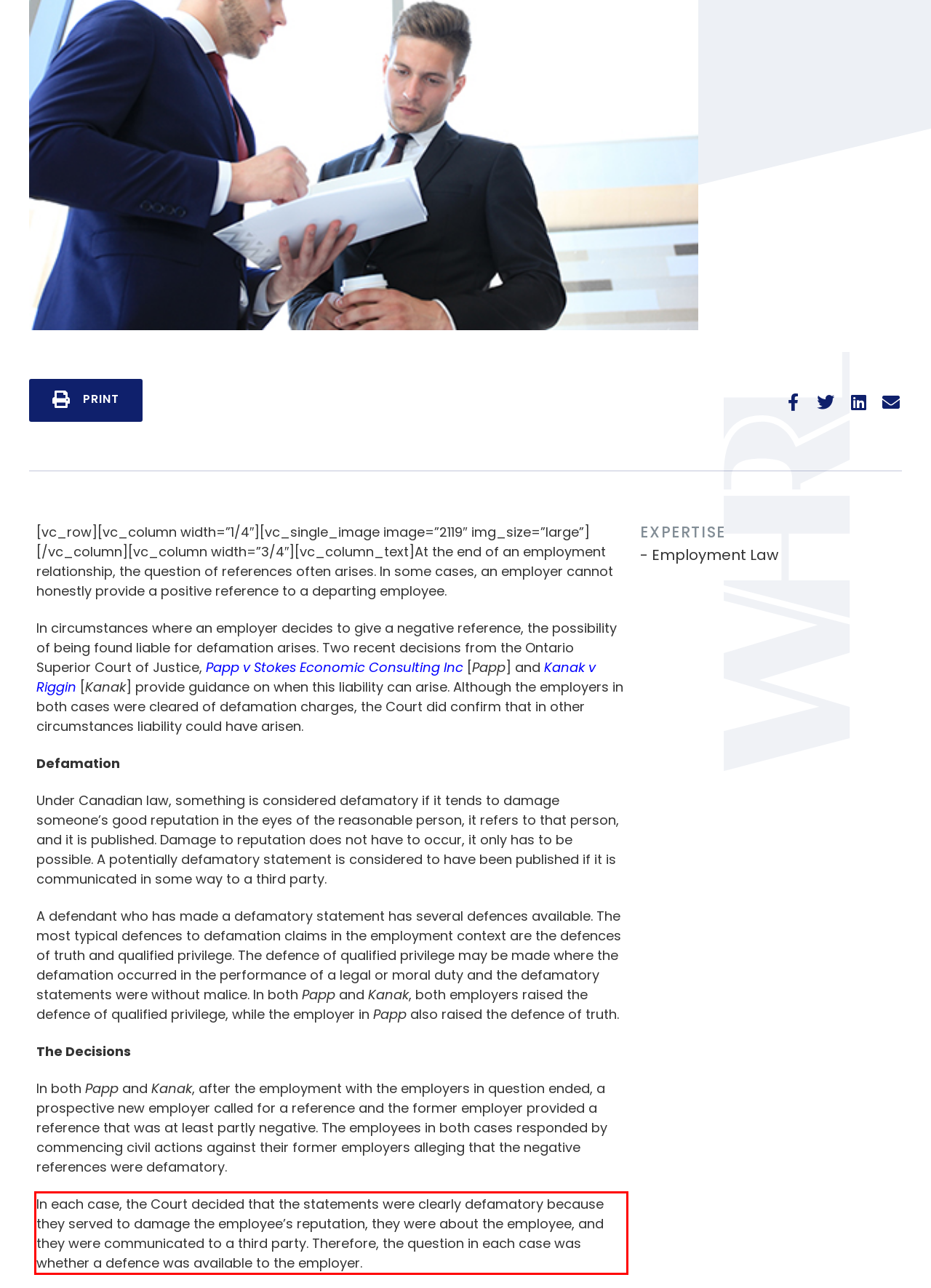You are presented with a webpage screenshot featuring a red bounding box. Perform OCR on the text inside the red bounding box and extract the content.

In each case, the Court decided that the statements were clearly defamatory because they served to damage the employee’s reputation, they were about the employee, and they were communicated to a third party. Therefore, the question in each case was whether a defence was available to the employer.